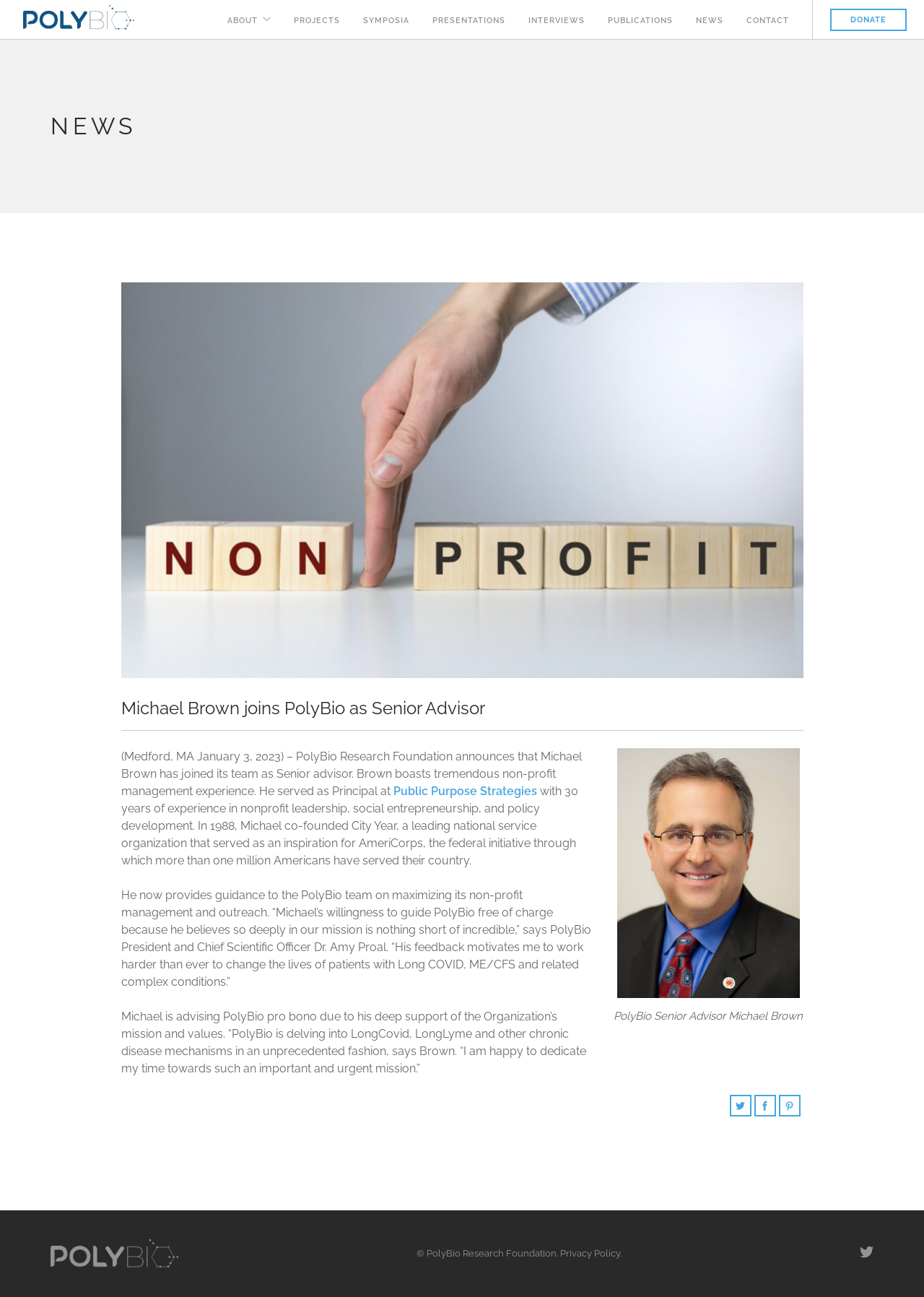How many years of experience does Michael Brown have in nonprofit leadership?
Using the visual information, reply with a single word or short phrase.

30 years